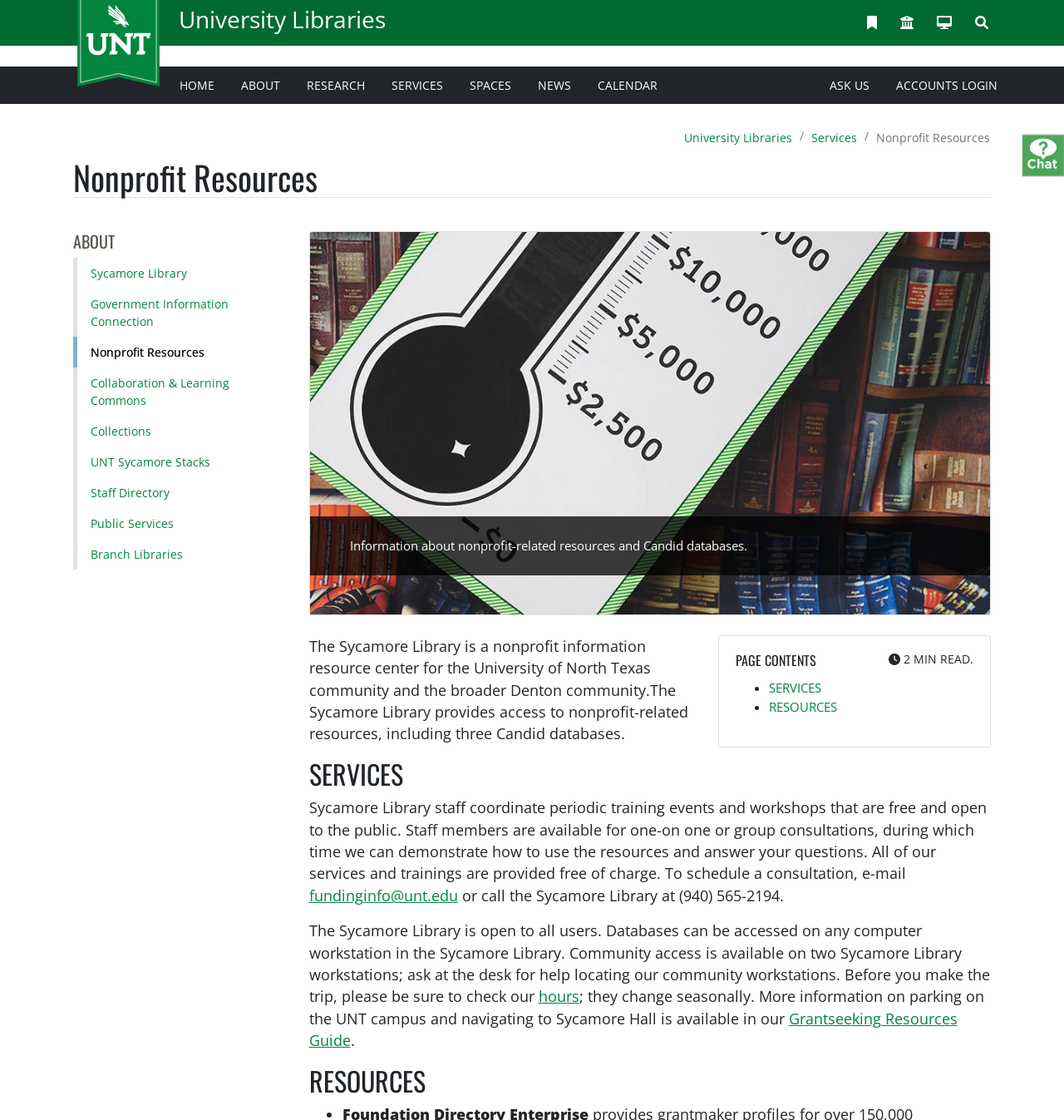Find the bounding box coordinates for the area that must be clicked to perform this action: "Click on the 'Grantseeking Resources Guide' link".

[0.29, 0.9, 0.9, 0.938]